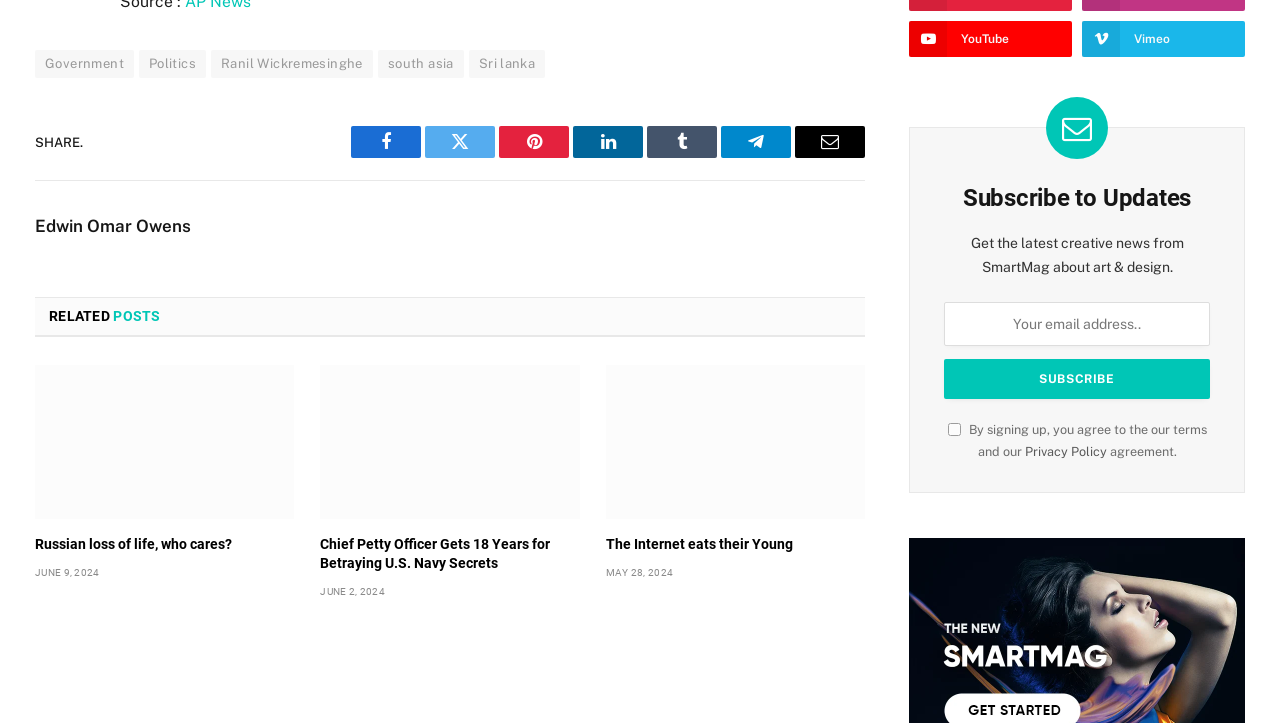Respond with a single word or phrase to the following question:
What is the purpose of the 'SHARE.' button?

To share content